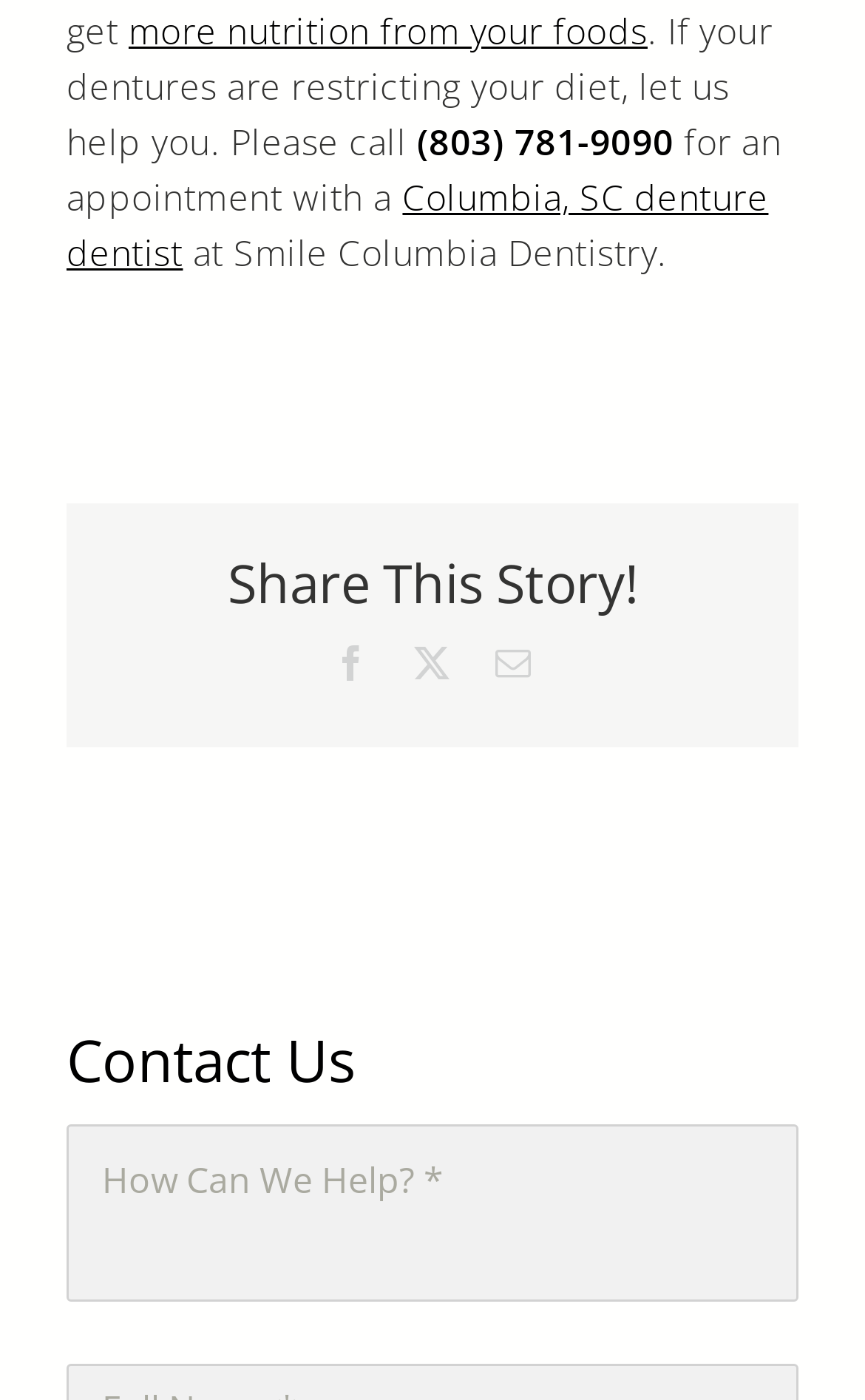Could you locate the bounding box coordinates for the section that should be clicked to accomplish this task: "Share this story on Facebook".

[0.385, 0.46, 0.428, 0.486]